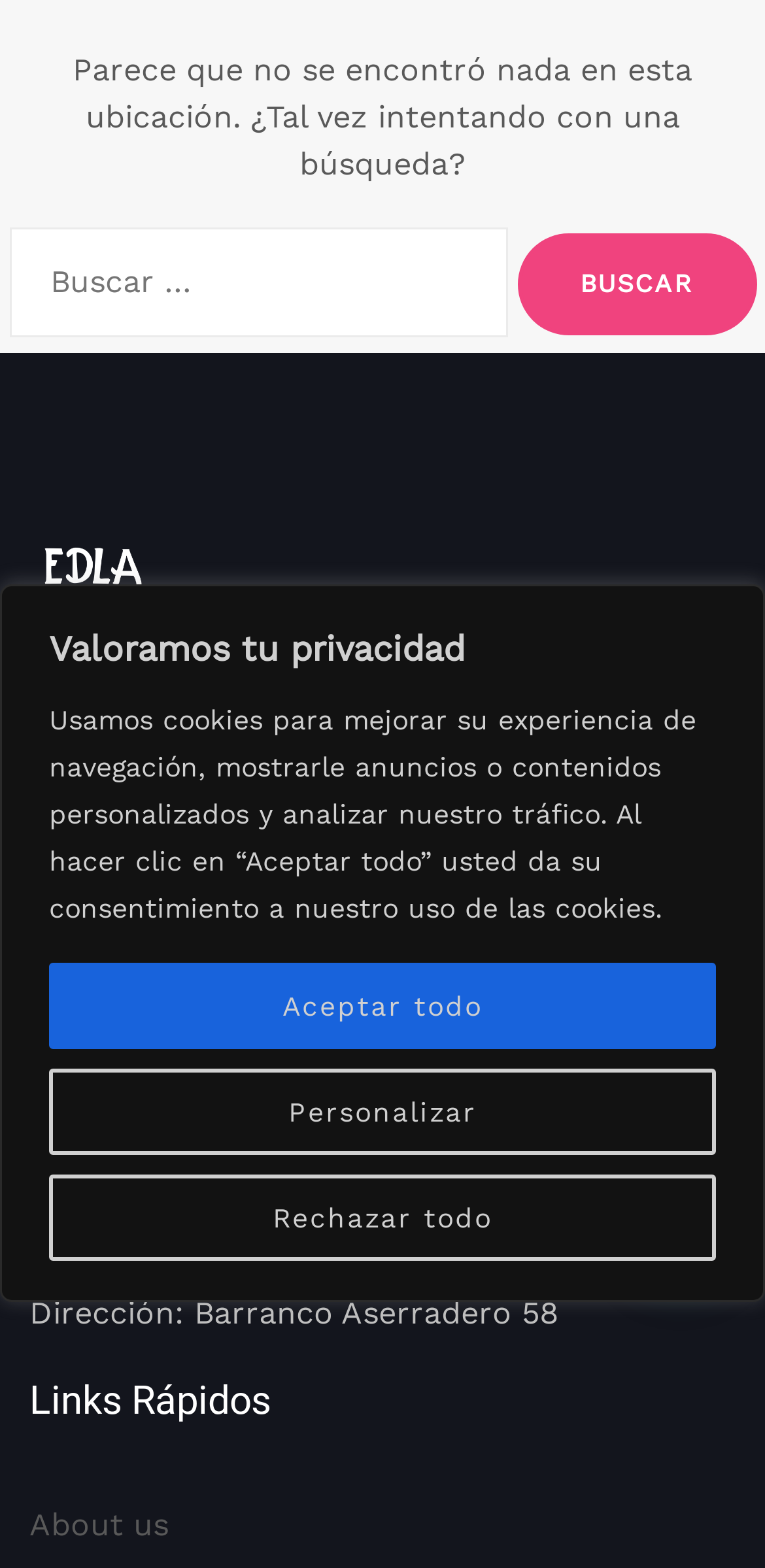Please give a one-word or short phrase response to the following question: 
What is the name of the link at the bottom of the webpage?

About us